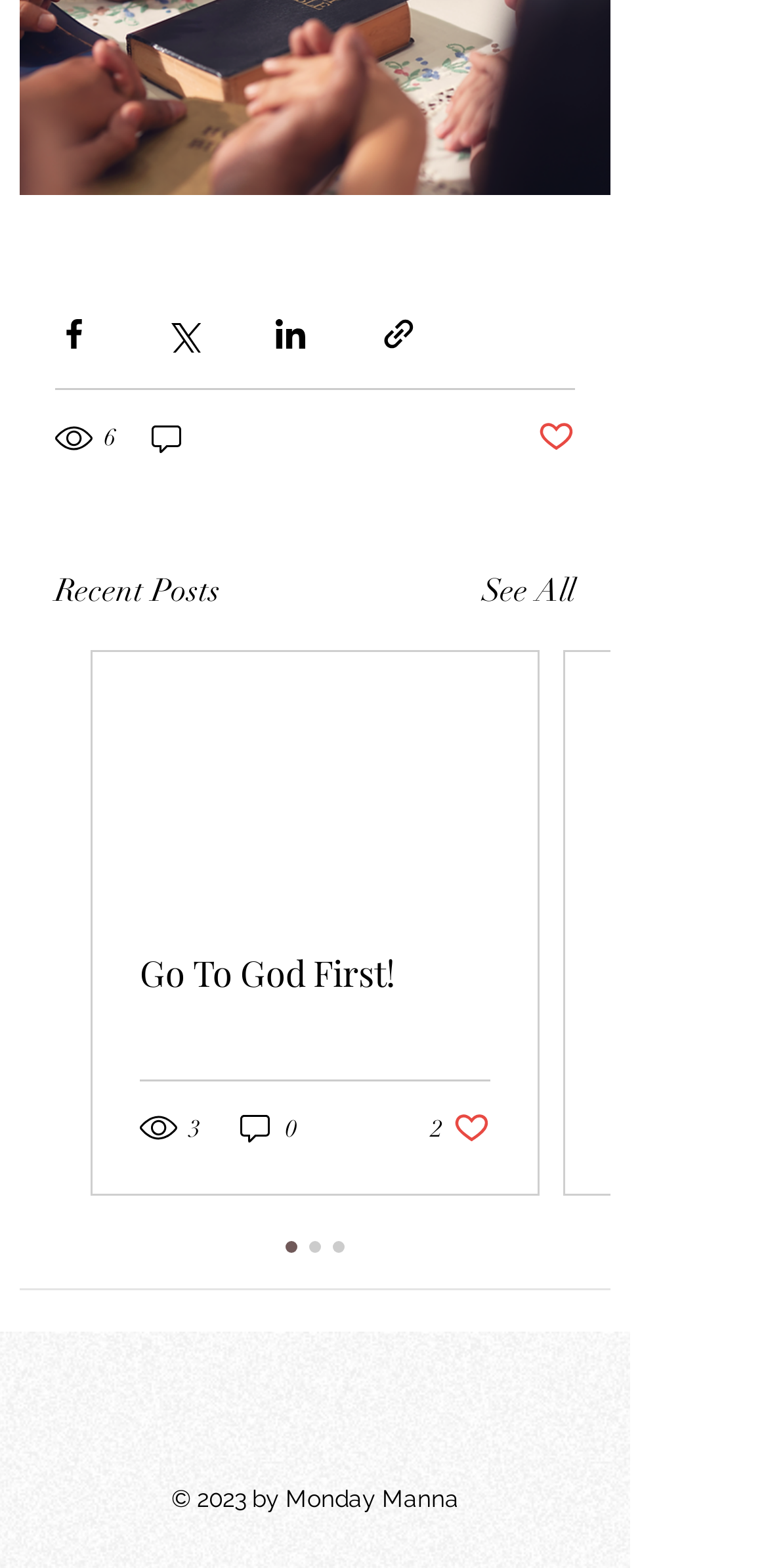Please specify the bounding box coordinates of the clickable section necessary to execute the following command: "Share via Facebook".

[0.072, 0.201, 0.121, 0.224]